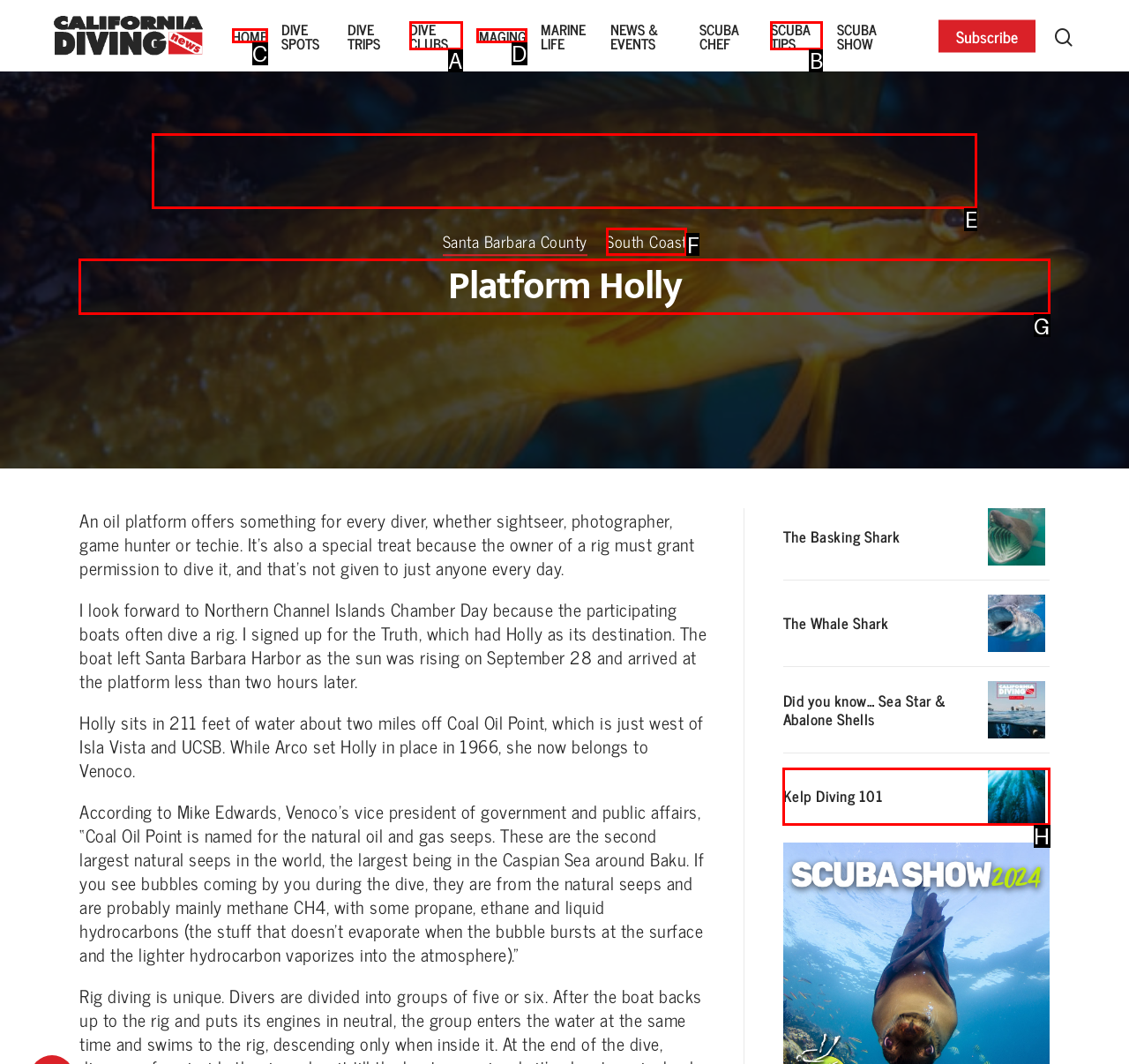Identify the letter of the UI element you need to select to accomplish the task: Read about Platform Holly.
Respond with the option's letter from the given choices directly.

G